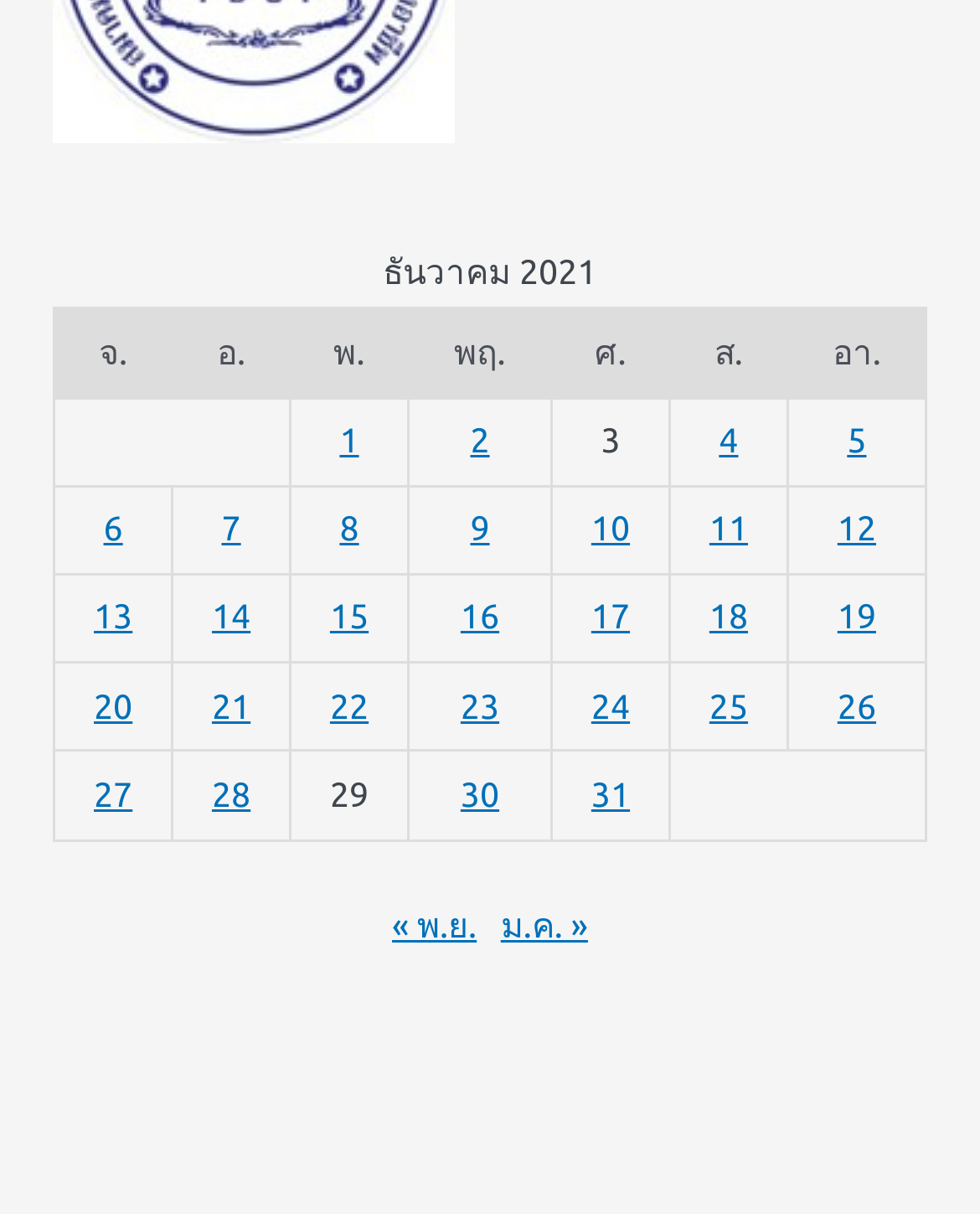Please specify the coordinates of the bounding box for the element that should be clicked to carry out this instruction: "view events on 31 December 2021". The coordinates must be four float numbers between 0 and 1, formatted as [left, top, right, bottom].

[0.563, 0.619, 0.683, 0.692]